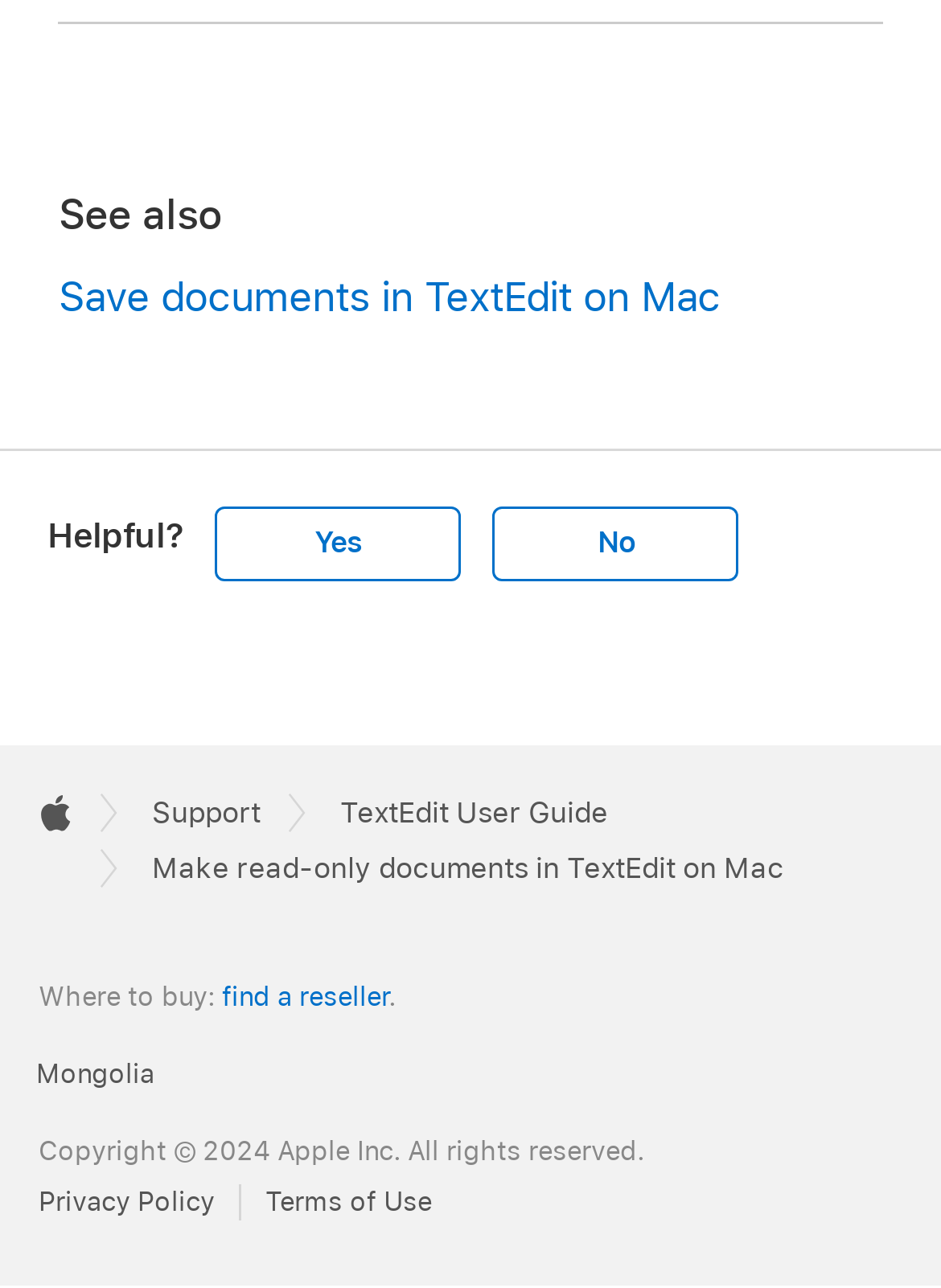Predict the bounding box of the UI element that fits this description: "Mongolia".

[0.038, 0.821, 0.164, 0.847]